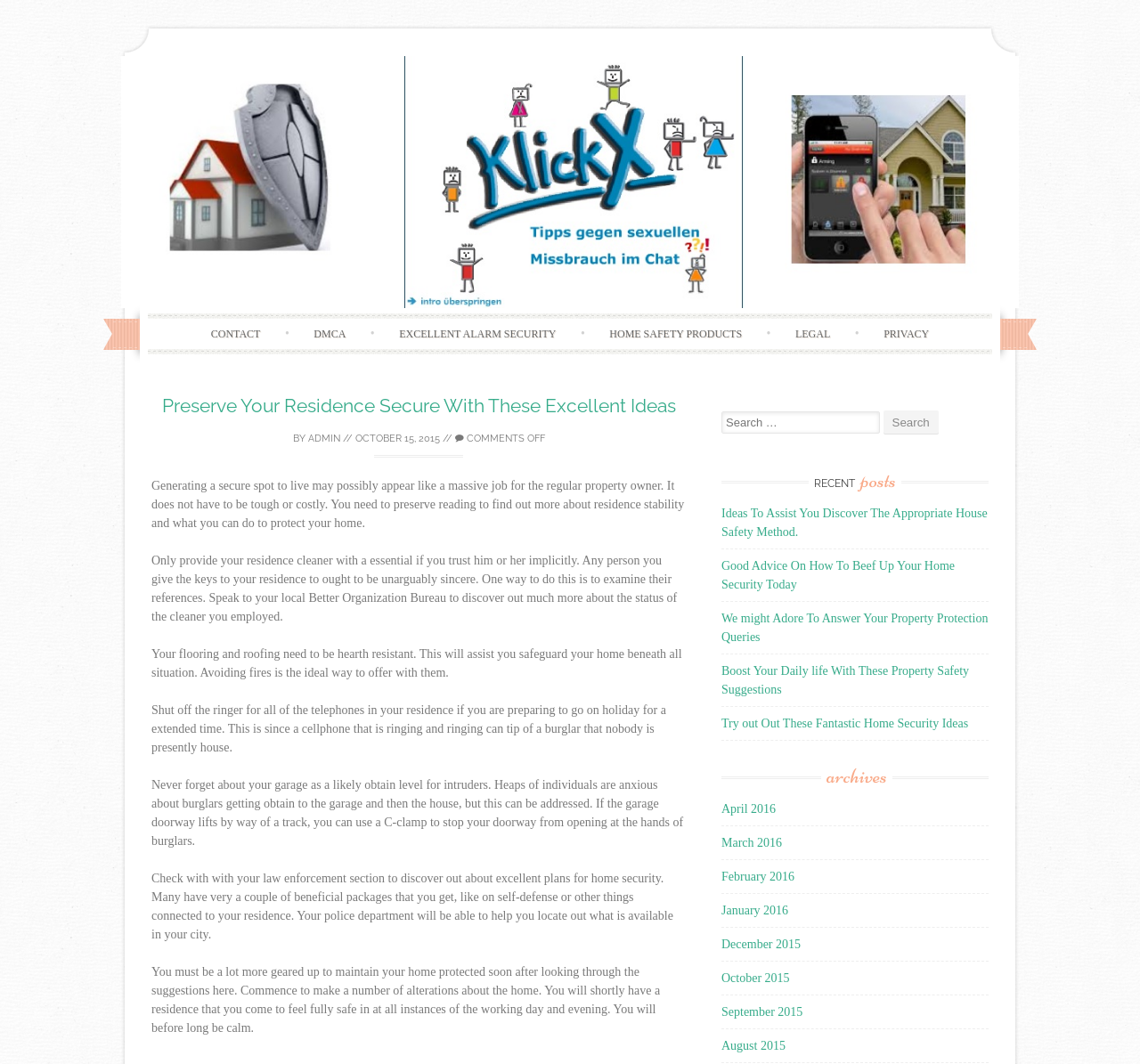Identify and extract the main heading from the webpage.

Preserve Your Residence Secure With These Excellent Ideas